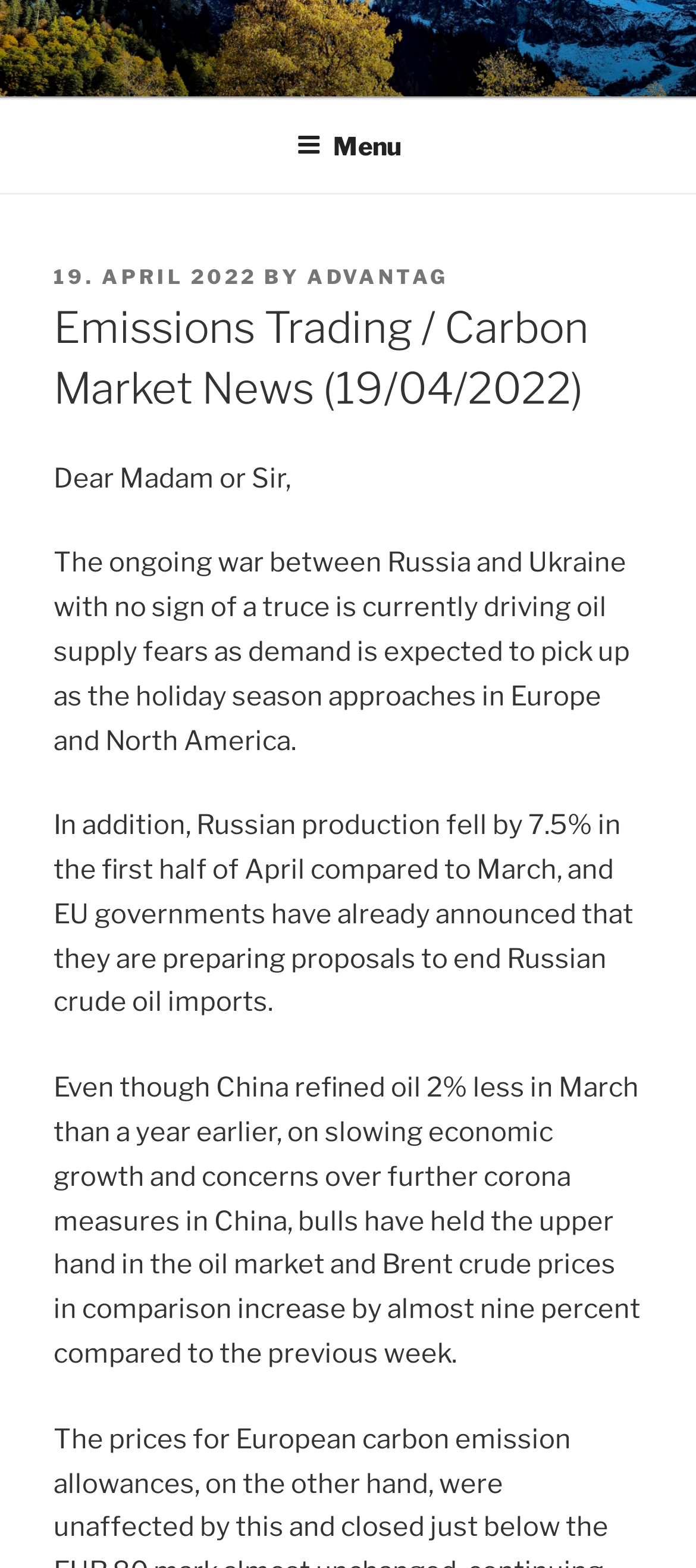Give a concise answer using one word or a phrase to the following question:
What is the increase in Brent crude prices?

nine percent